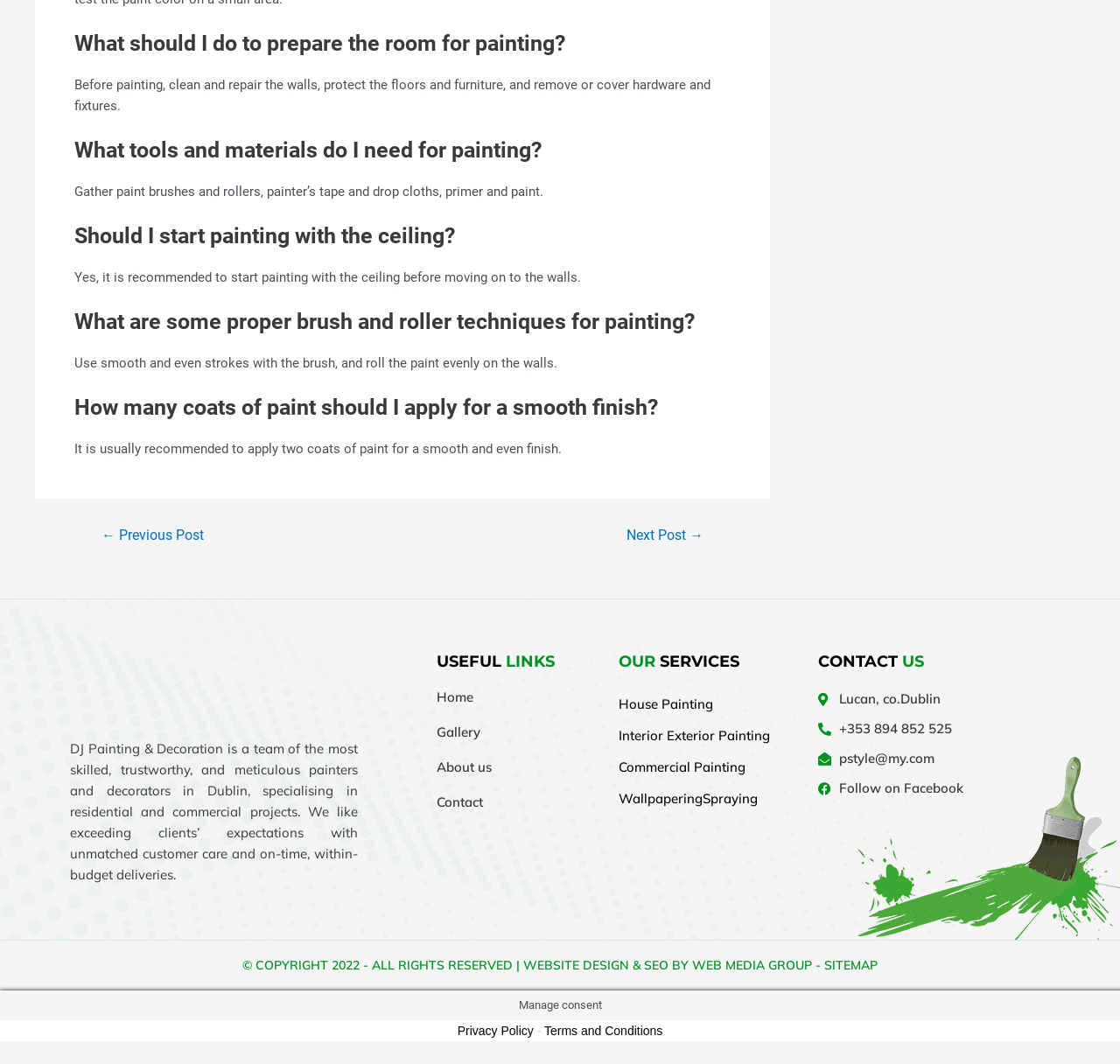What is the recommended order for painting a room?
Carefully analyze the image and provide a detailed answer to the question.

According to the webpage, it is recommended to start painting with the ceiling before moving on to the walls, as stated in the section 'Should I start painting with the ceiling?'.